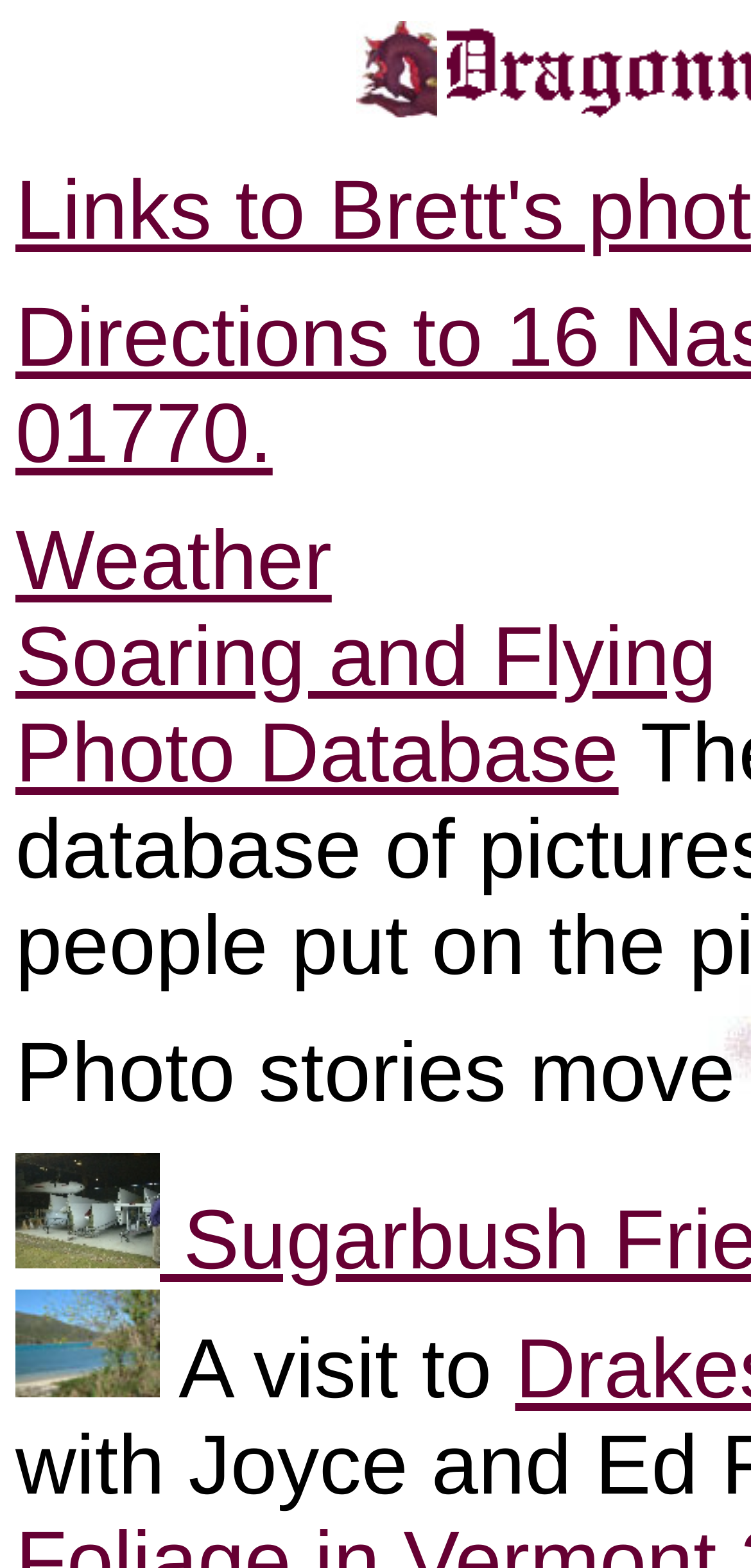What is the theme of the webpage?
Refer to the image and provide a concise answer in one word or phrase.

Personal page